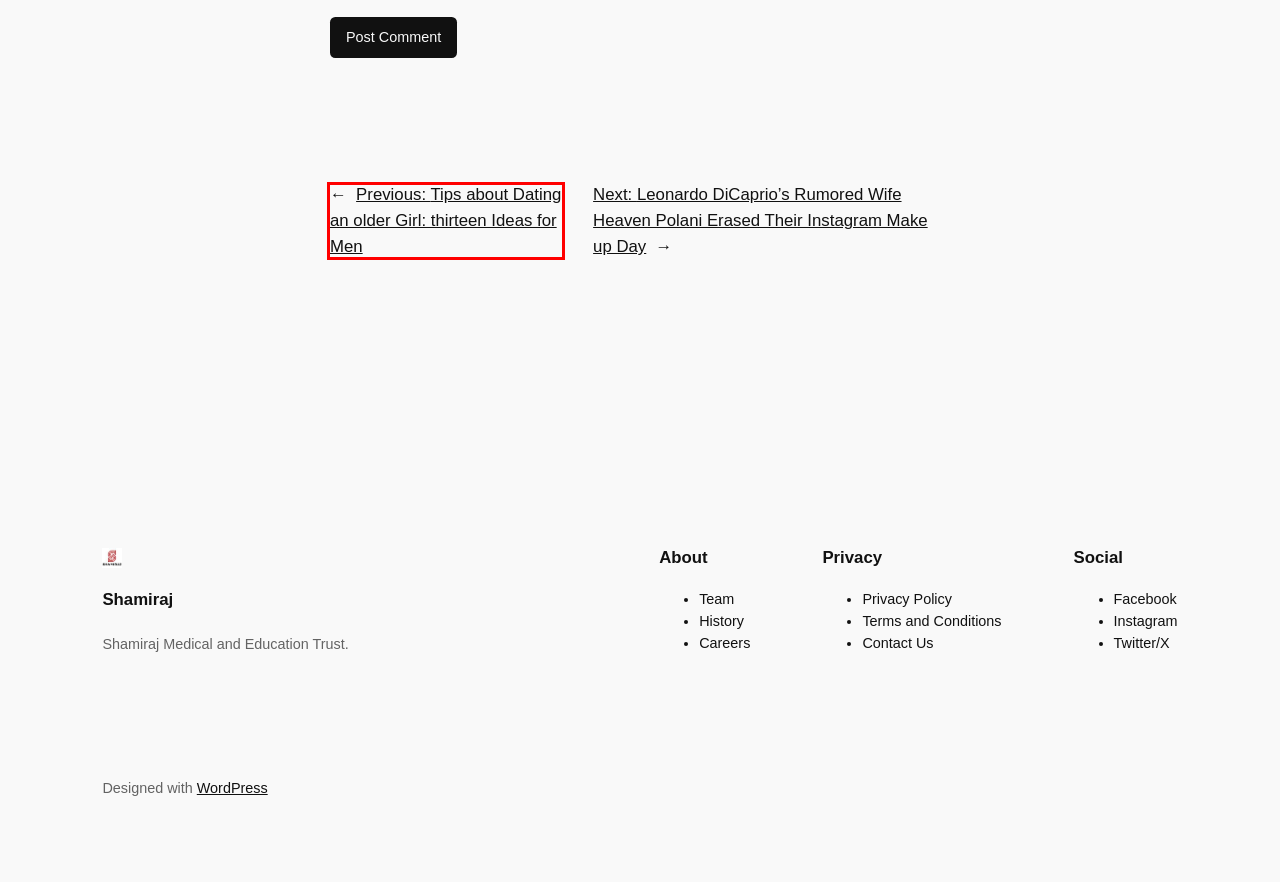You are looking at a screenshot of a webpage with a red bounding box around an element. Determine the best matching webpage description for the new webpage resulting from clicking the element in the red bounding box. Here are the descriptions:
A. Blog Tool, Publishing Platform, and CMS – WordPress.org
B. Highlight – Shamiraj
C. Contact Us – Shamiraj
D. Tips about Dating an older Girl: thirteen Ideas for Men – Shamiraj
E. Services – Shamiraj
F. no check payday loan – Shamiraj
G. Leonardo DiCaprio’s Rumored Wife Heaven Polani Erased Their Instagram Make up Day – Shamiraj
H. Shamiraj – Shamiraj Medical and Education Trust.

D